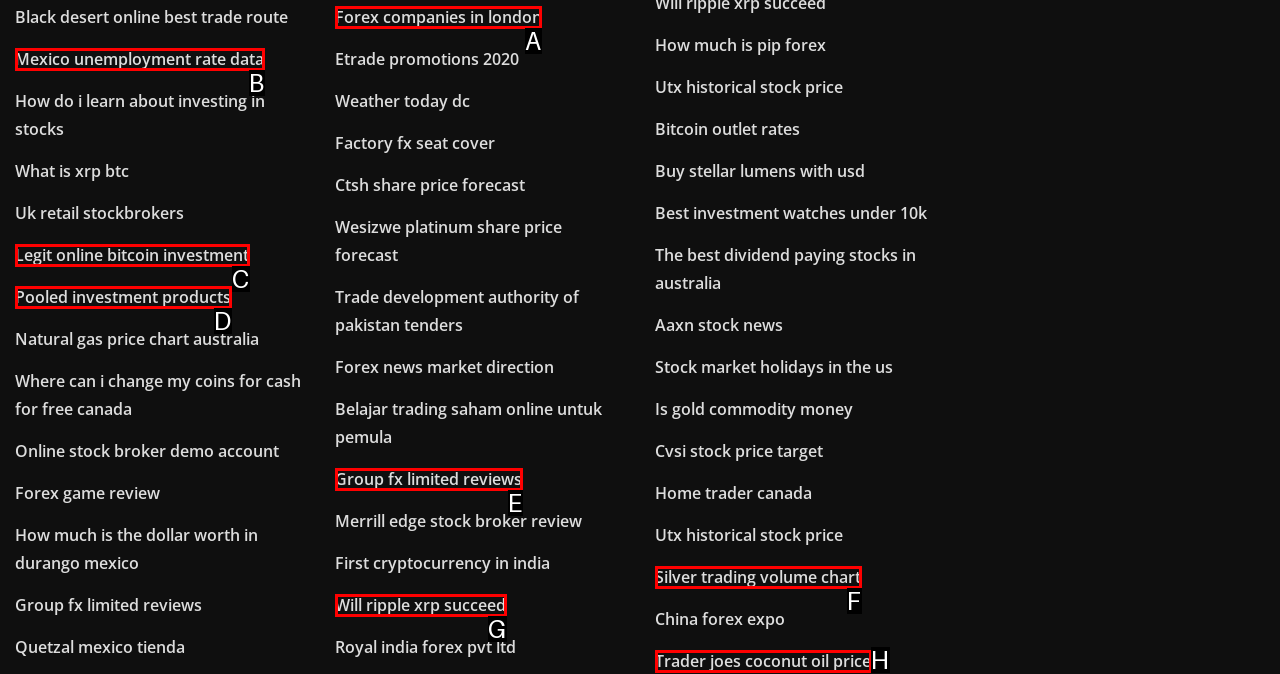Tell me which one HTML element I should click to complete the following task: Go to the 'HOME' page Answer with the option's letter from the given choices directly.

None